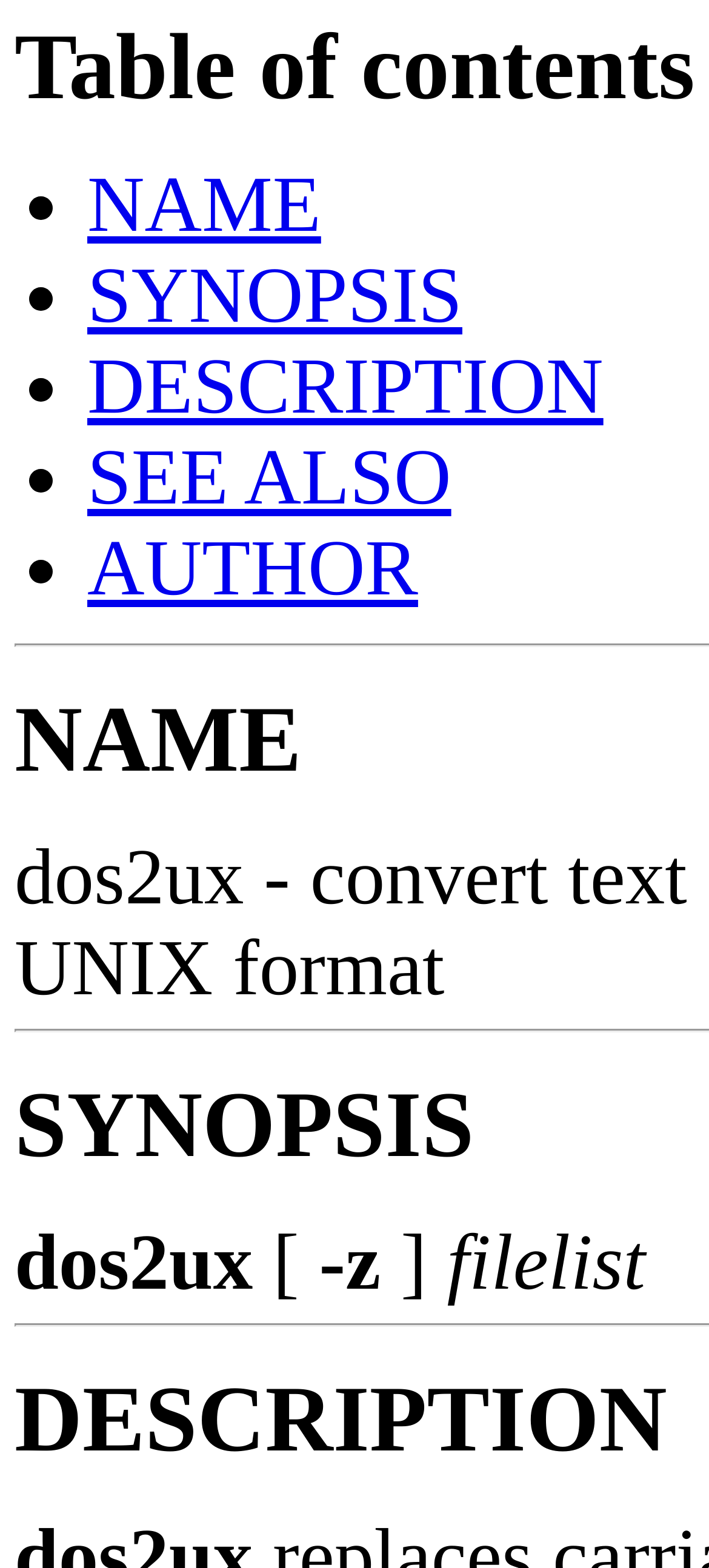Provide a one-word or short-phrase response to the question:
What are the main sections of this webpage?

NAME, SYNOPSIS, DESCRIPTION, SEE ALSO, AUTHOR